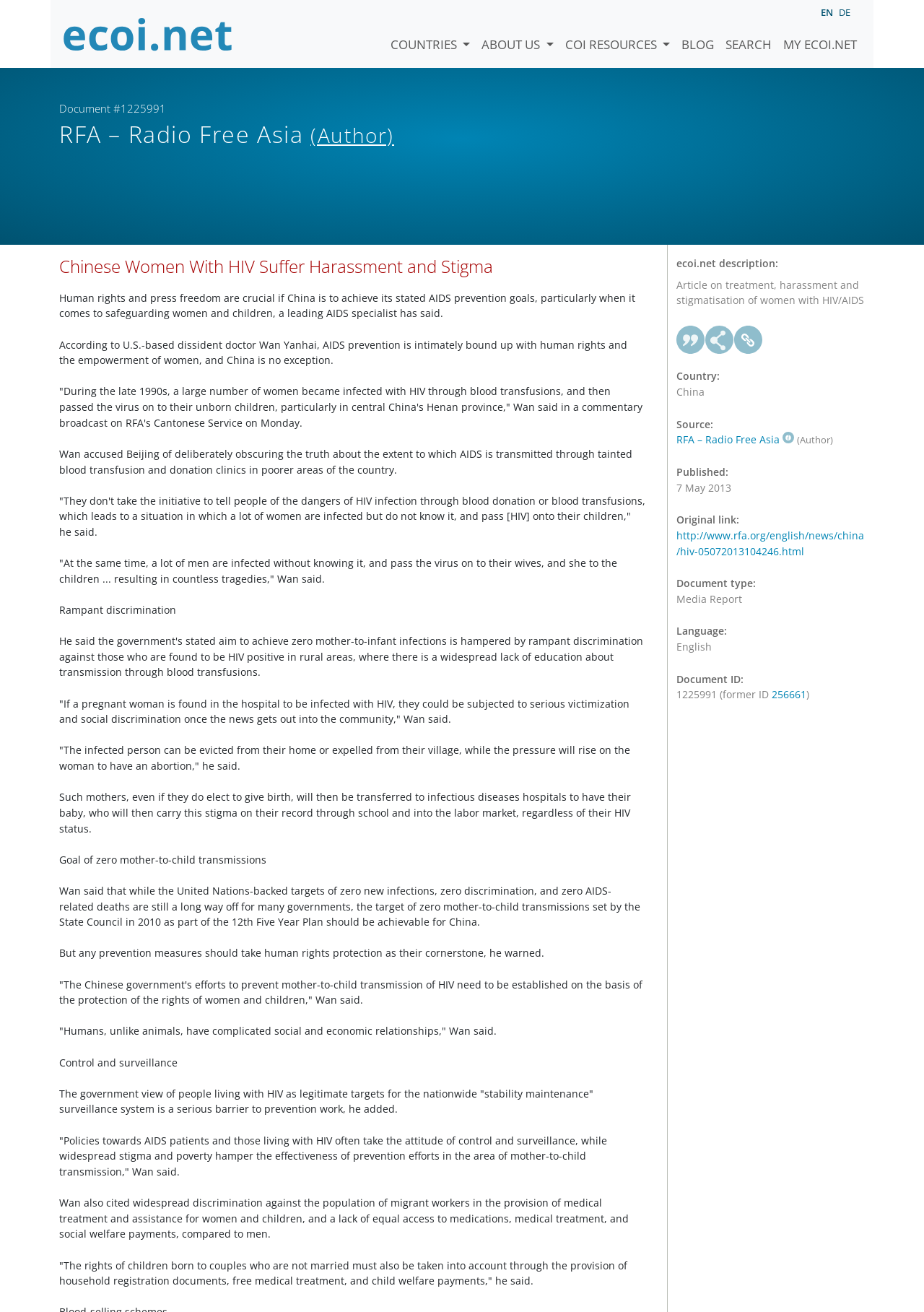Calculate the bounding box coordinates for the UI element based on the following description: "Search". Ensure the coordinates are four float numbers between 0 and 1, i.e., [left, top, right, bottom].

[0.779, 0.011, 0.841, 0.041]